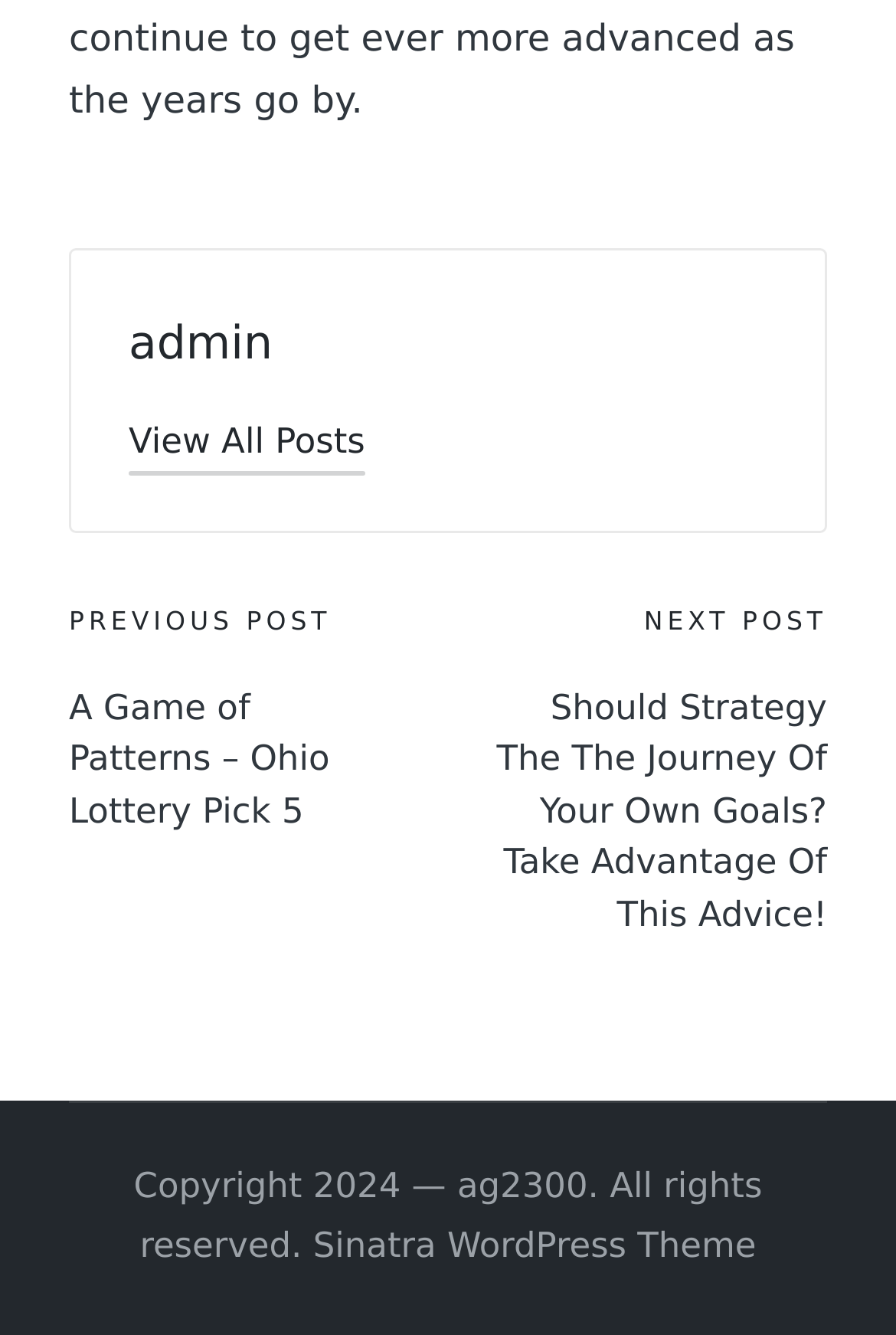Answer the question in one word or a short phrase:
What is the copyright information of this website?

Copyright 2024 — ag2300. All rights reserved.